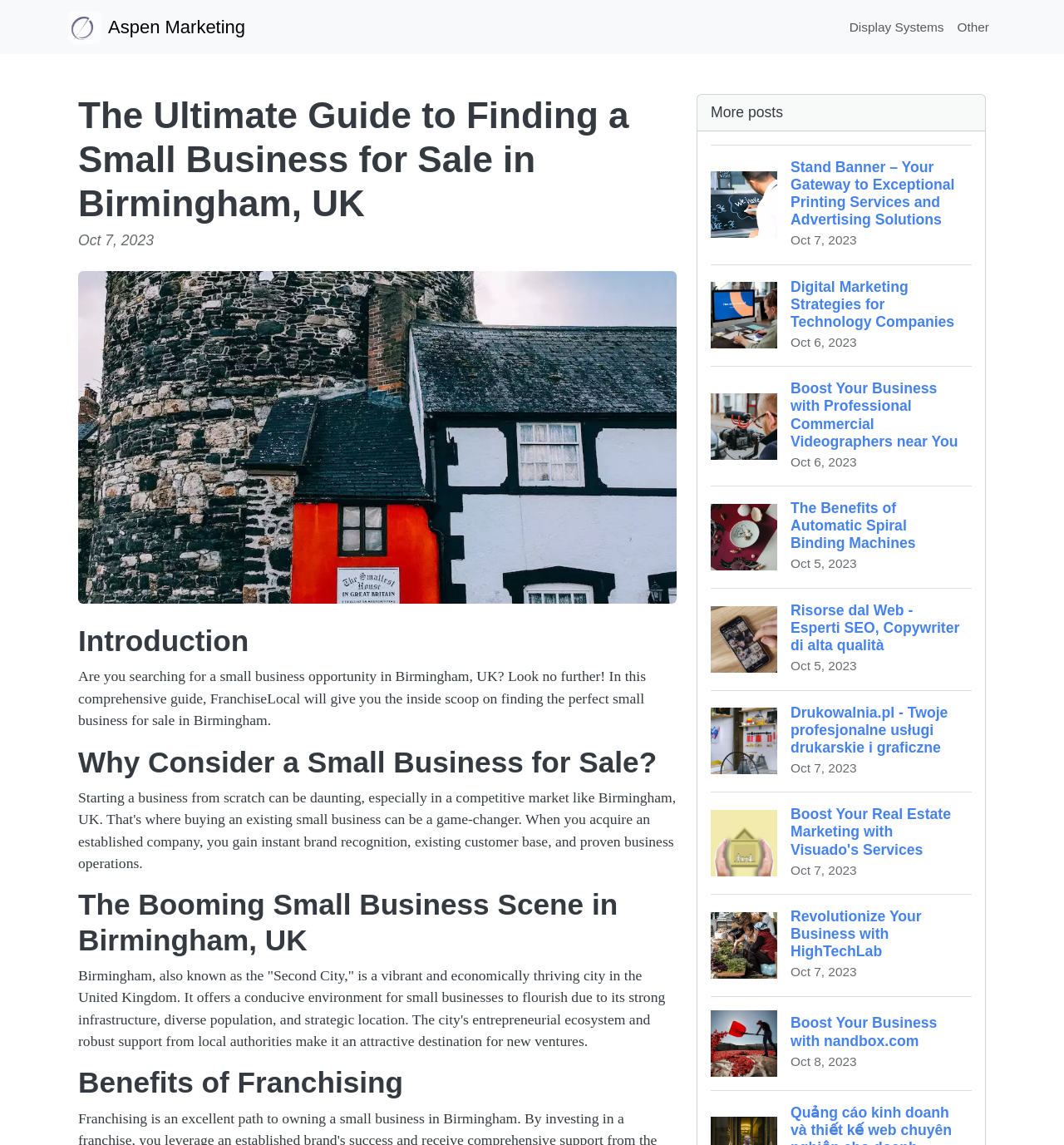Find the bounding box coordinates of the element I should click to carry out the following instruction: "View the post about Stand Banner".

[0.668, 0.126, 0.913, 0.231]